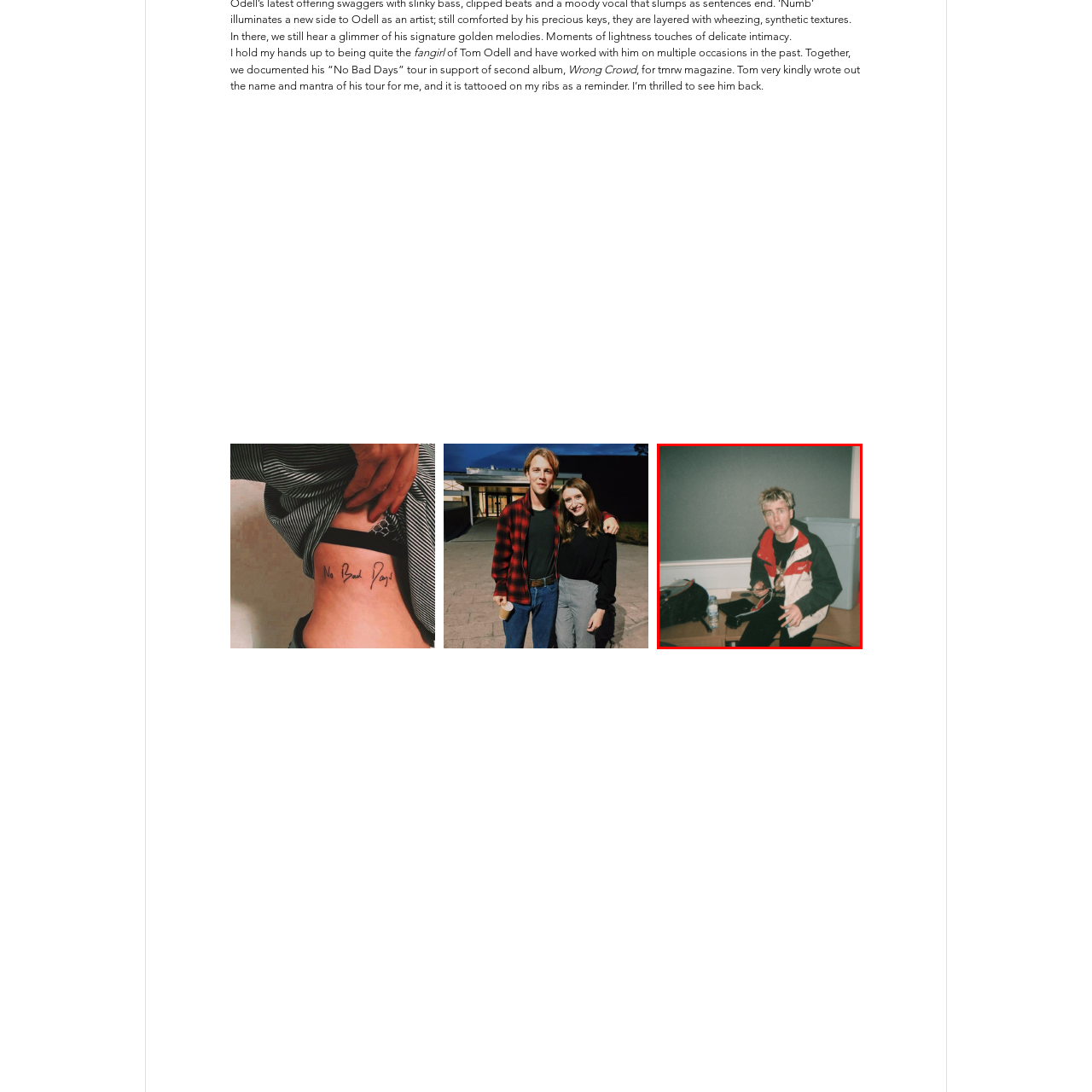Study the image surrounded by the red bounding box and respond as thoroughly as possible to the following question, using the image for reference: What is the man holding in one hand?

According to the caption, the man is holding a device, possibly a phone or a remote, in one hand, while the other hand is raised in astonishment.